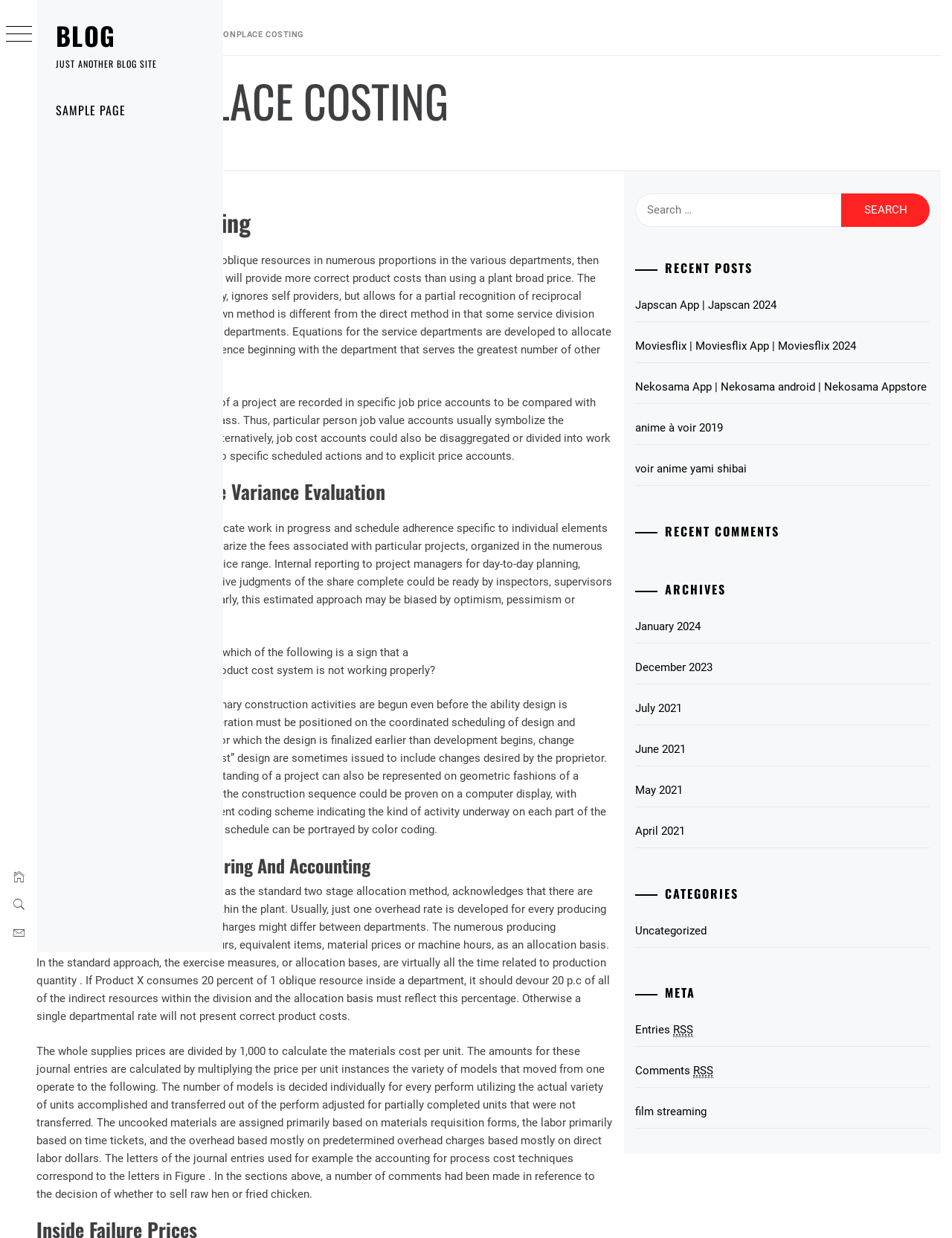Determine the bounding box coordinates of the clickable region to follow the instruction: "Click on the 'BLOG' link".

[0.059, 0.013, 0.121, 0.044]